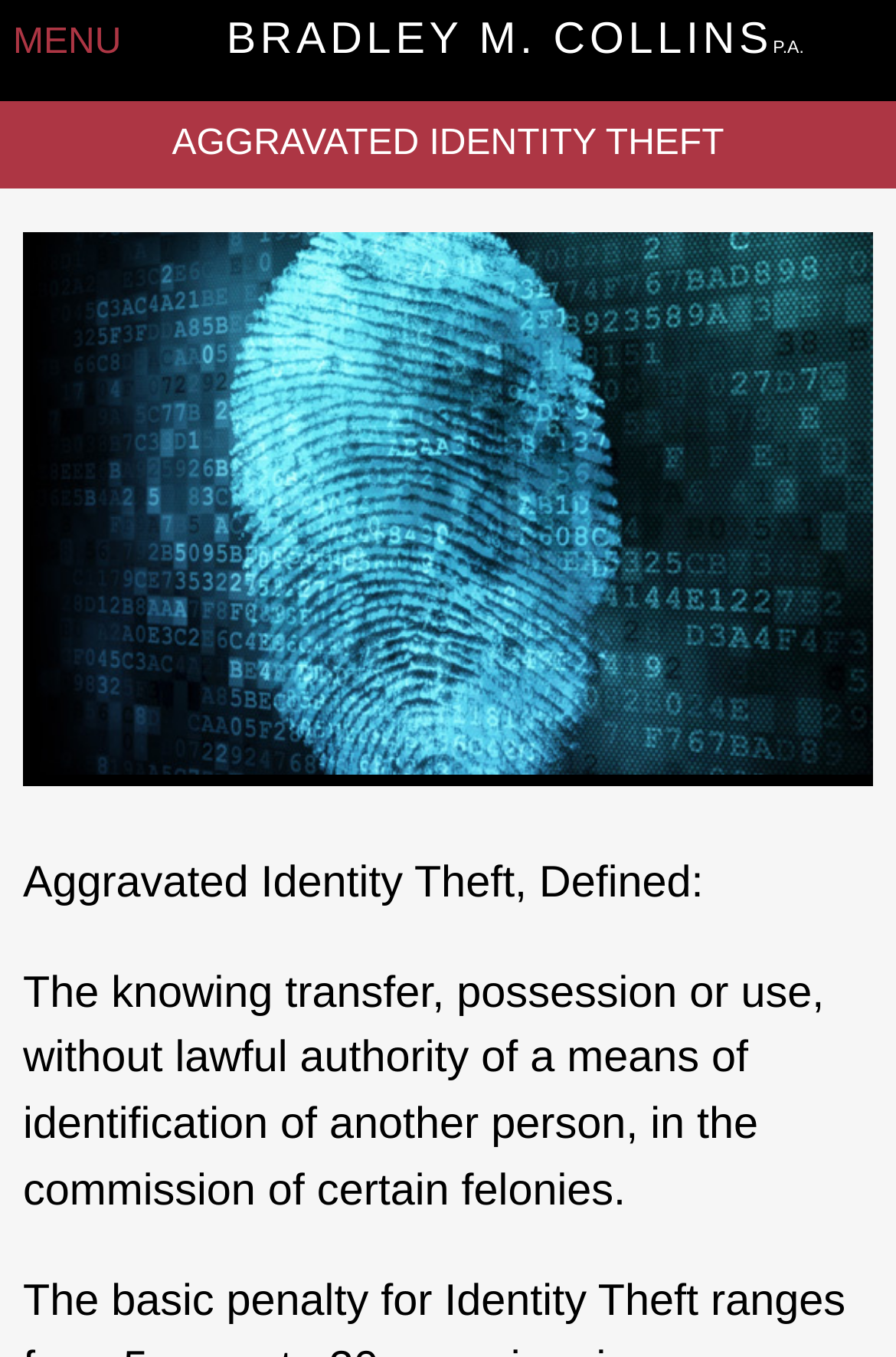Provide a one-word or one-phrase answer to the question:
What is the definition of Aggravated Identity Theft?

Knowing transfer, possession or use of another person's ID